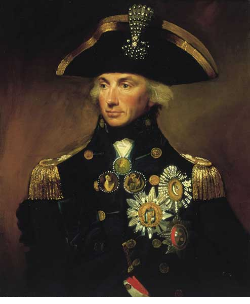Generate an elaborate caption for the given image.

This image features a portrait of Admiral Sir Horatio Nelson, a prominent figure in British naval history. In the painting, he is depicted in a military uniform adorned with numerous medals and decorations, highlighting his status as a celebrated naval leader. His elaborate hat, characterized by a distinctive plume, further emphasizes his rank and the grandeur associated with his achievements.

The portrait showcases Nelson's dignified expression, reflecting both the respect he commanded and his significant contributions to naval warfare, particularly noted during the Battle of Trafalgar. This artwork, painted by Lemuel Francis Abbott, is one of the most recognized representations of Nelson and captures the essence of his heroic persona. The original piece is displayed at the National Maritime Museum in Greenwich, symbolizing his enduring legacy in British history.